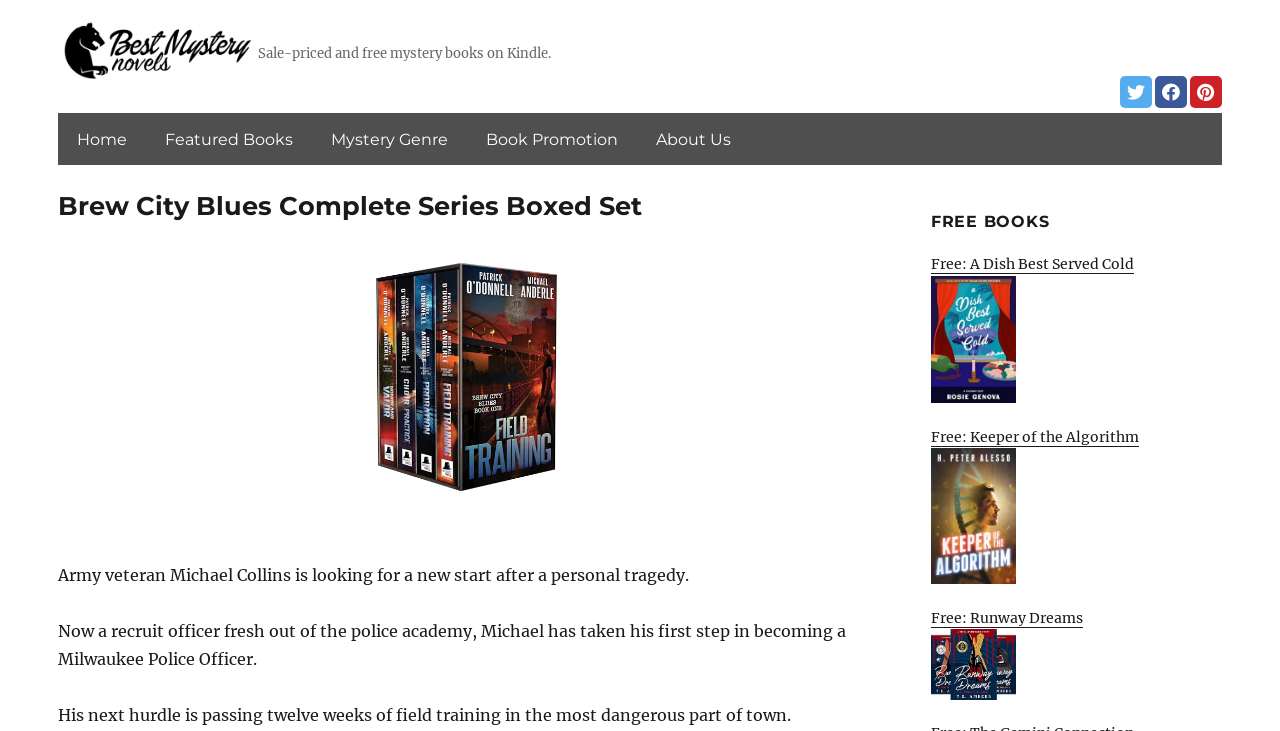What is the genre of the books on this website?
Answer the question in a detailed and comprehensive manner.

I found the answer by looking at the navigation menu, which has a link to 'Mystery Genre'. This suggests that the website is focused on mystery books.